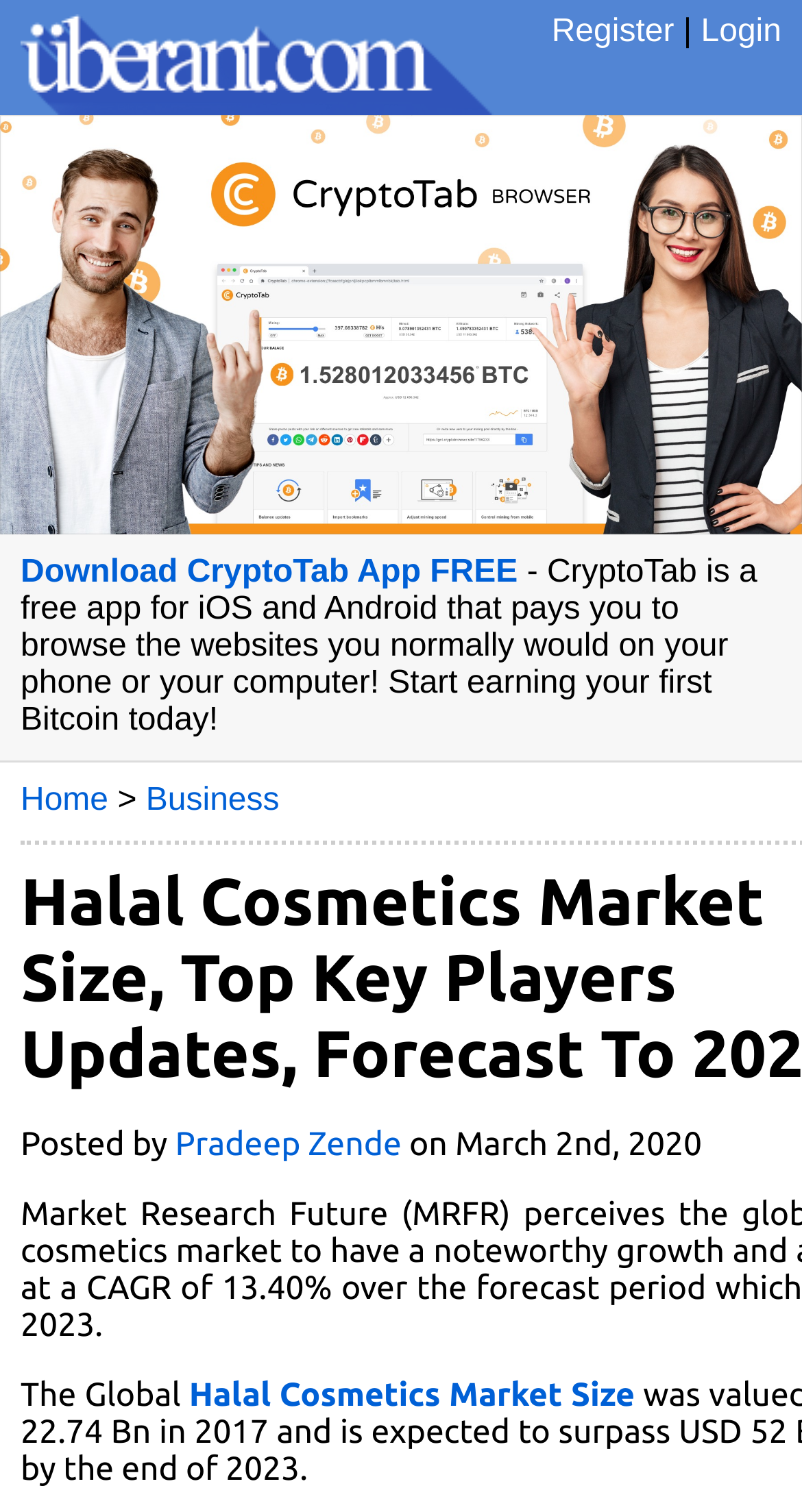Locate the bounding box of the UI element based on this description: "parent_node: Register | Login title="Uberant"". Provide four float numbers between 0 and 1 as [left, top, right, bottom].

[0.0, 0.058, 0.615, 0.082]